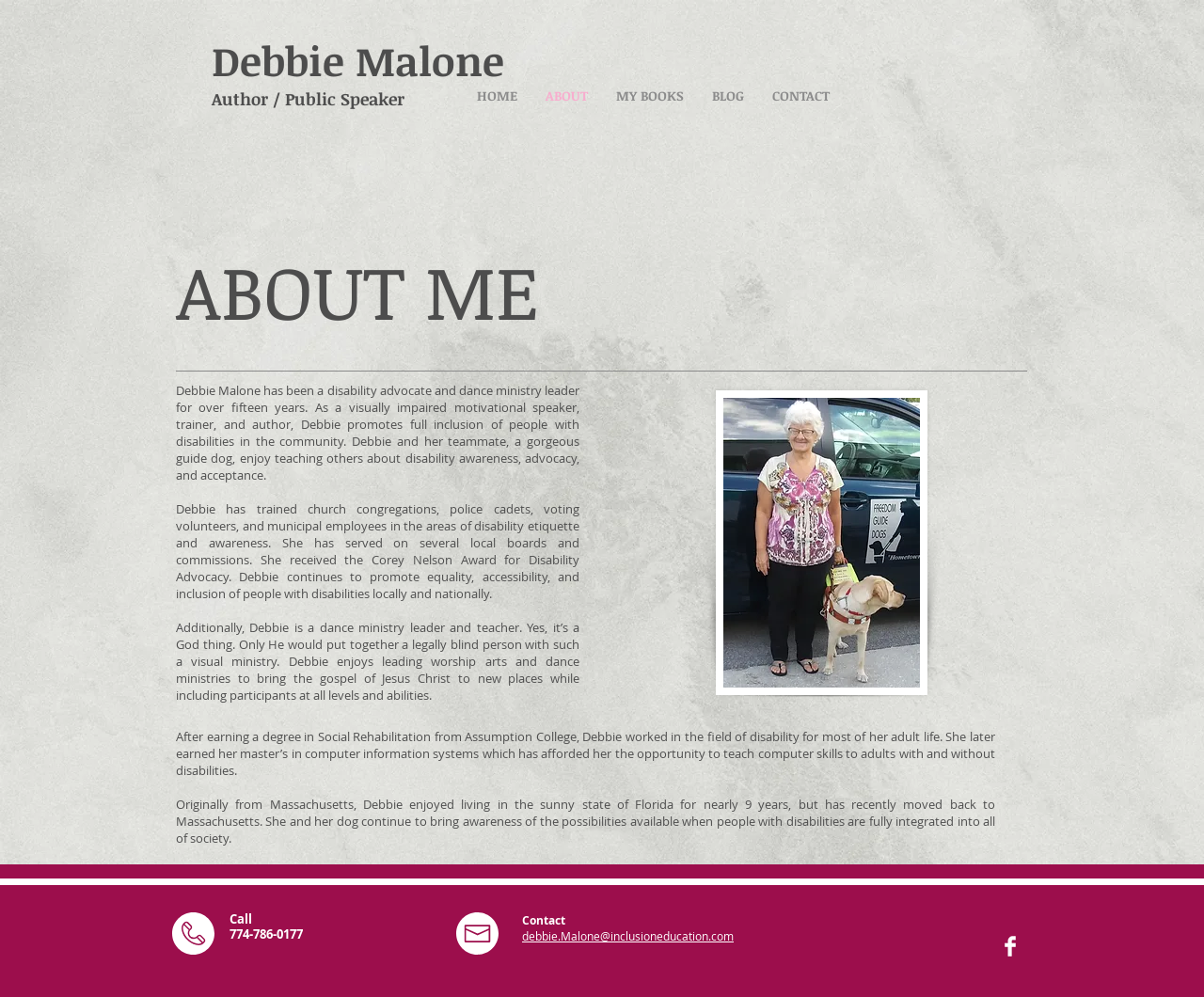Bounding box coordinates are specified in the format (top-left x, top-left y, bottom-right x, bottom-right y). All values are floating point numbers bounded between 0 and 1. Please provide the bounding box coordinate of the region this sentence describes: Author / Public Speaker

[0.176, 0.088, 0.336, 0.11]